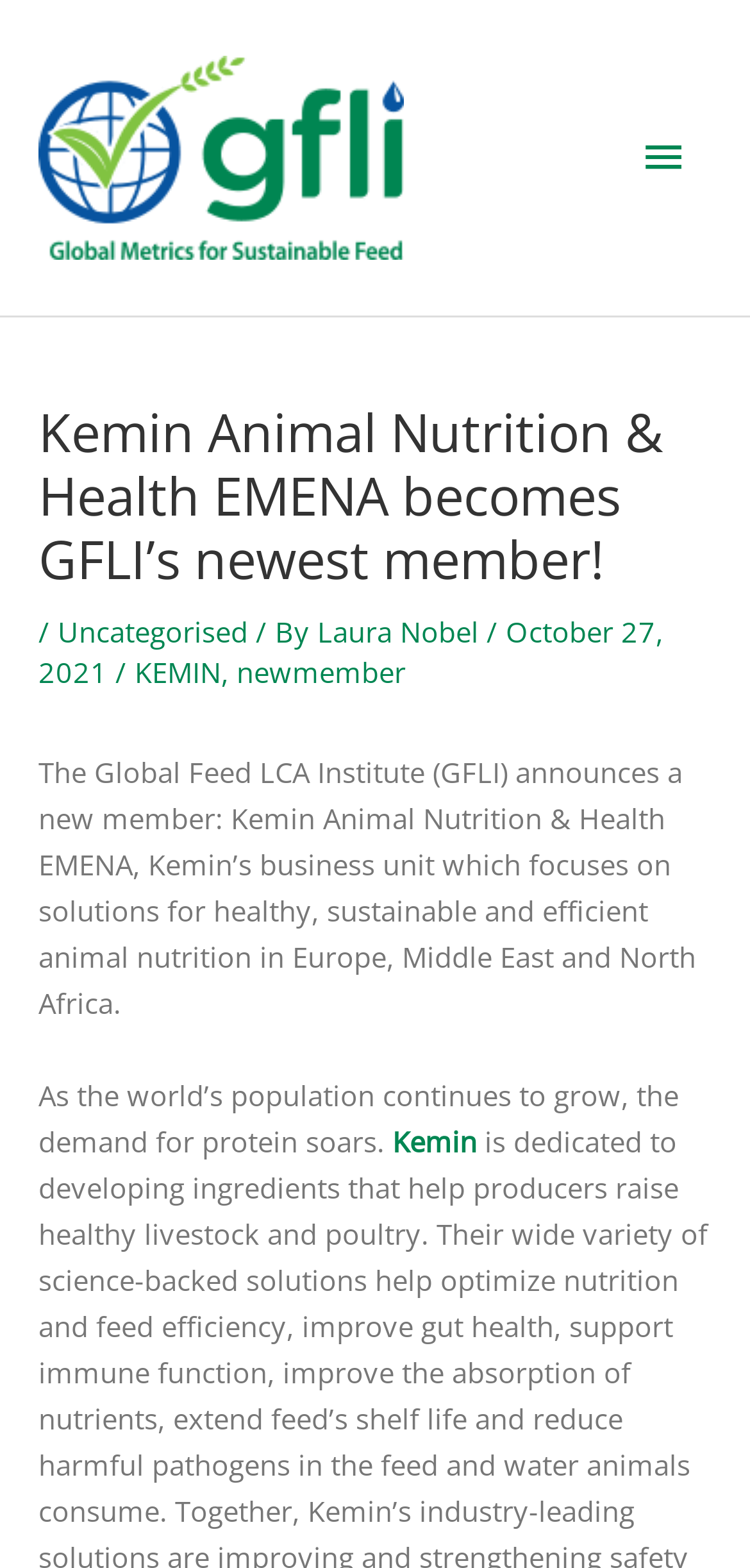Can you locate the main headline on this webpage and provide its text content?

Kemin Animal Nutrition & Health EMENA becomes GFLI’s newest member!